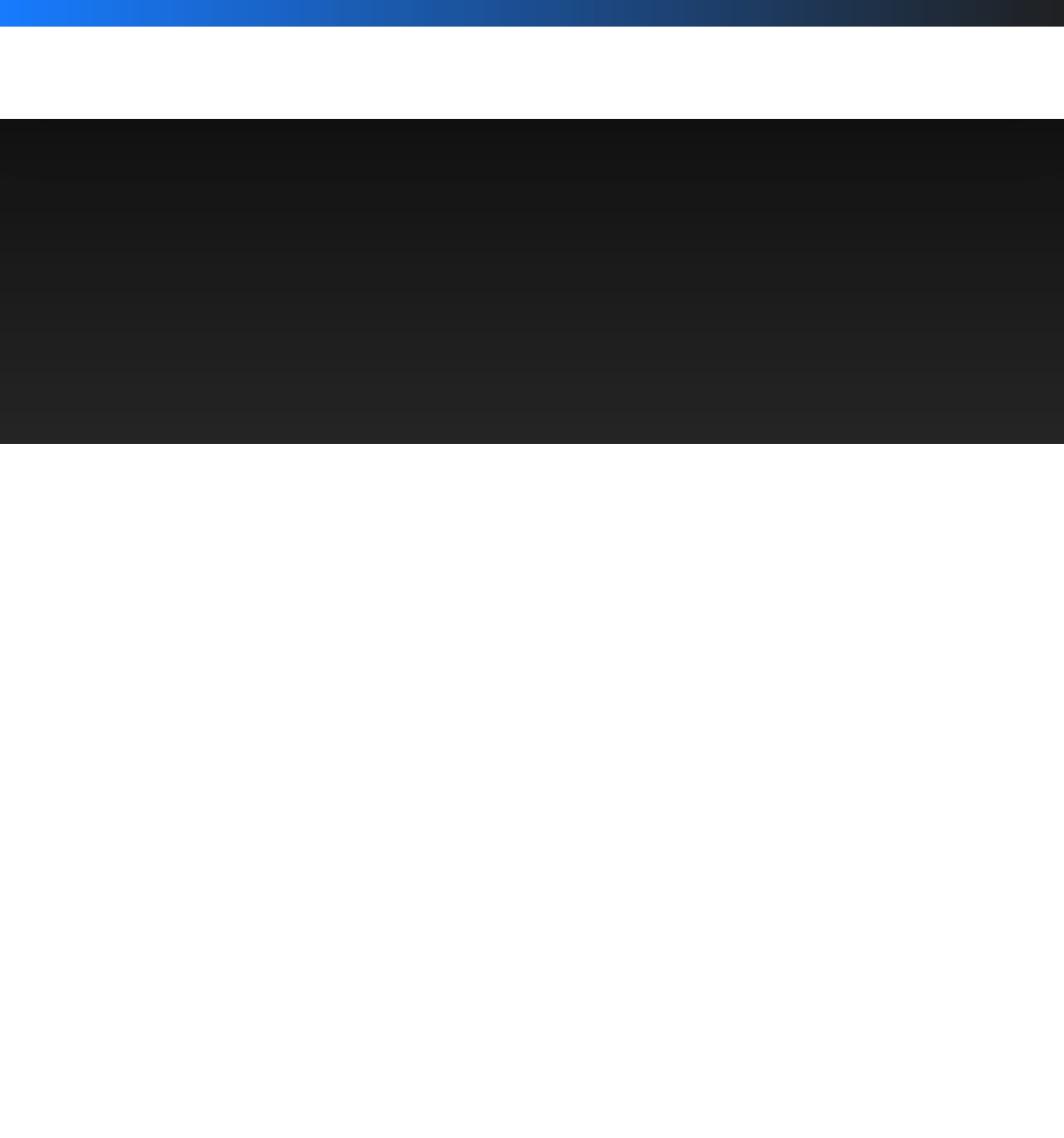Could you find the bounding box coordinates of the clickable area to complete this instruction: "Login to the system"?

[0.83, 0.023, 0.89, 0.104]